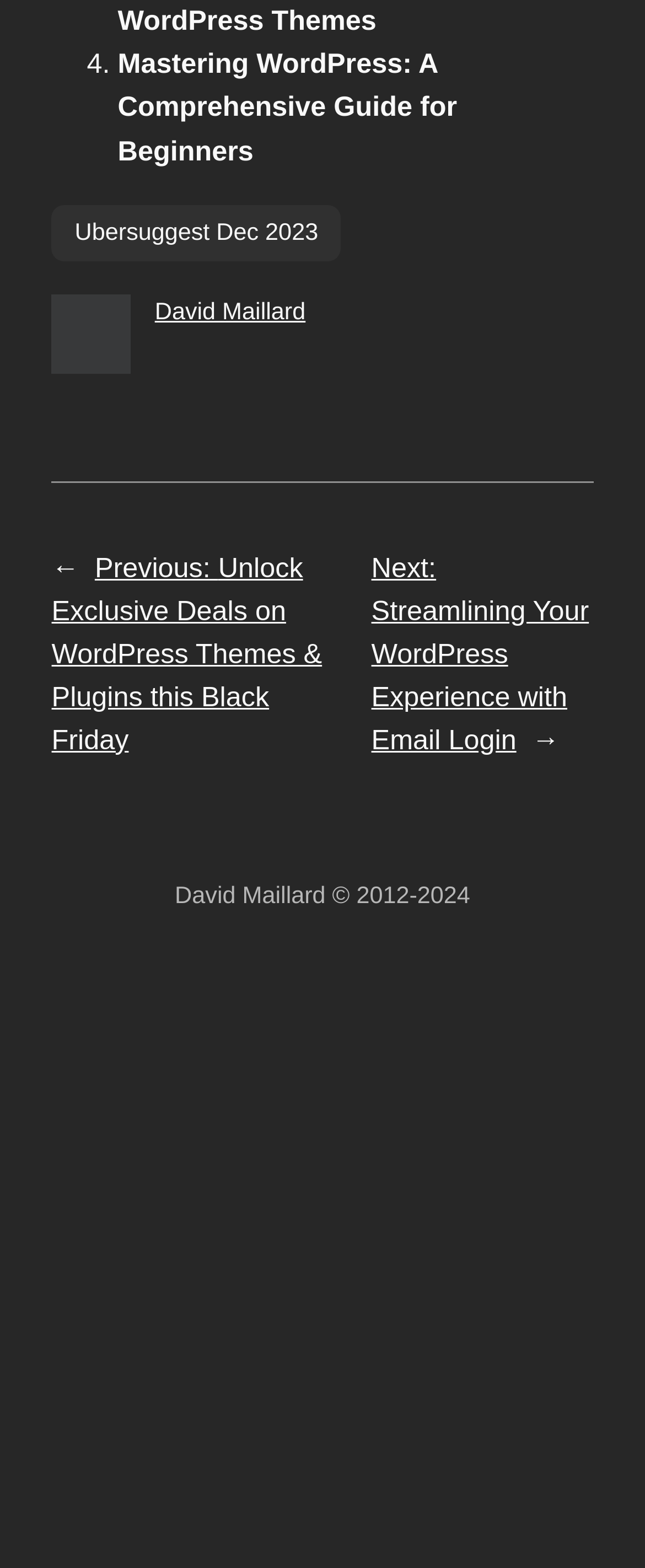Find the bounding box coordinates of the clickable region needed to perform the following instruction: "Visit the Ubersuggest Dec 2023 page". The coordinates should be provided as four float numbers between 0 and 1, i.e., [left, top, right, bottom].

[0.08, 0.131, 0.529, 0.167]